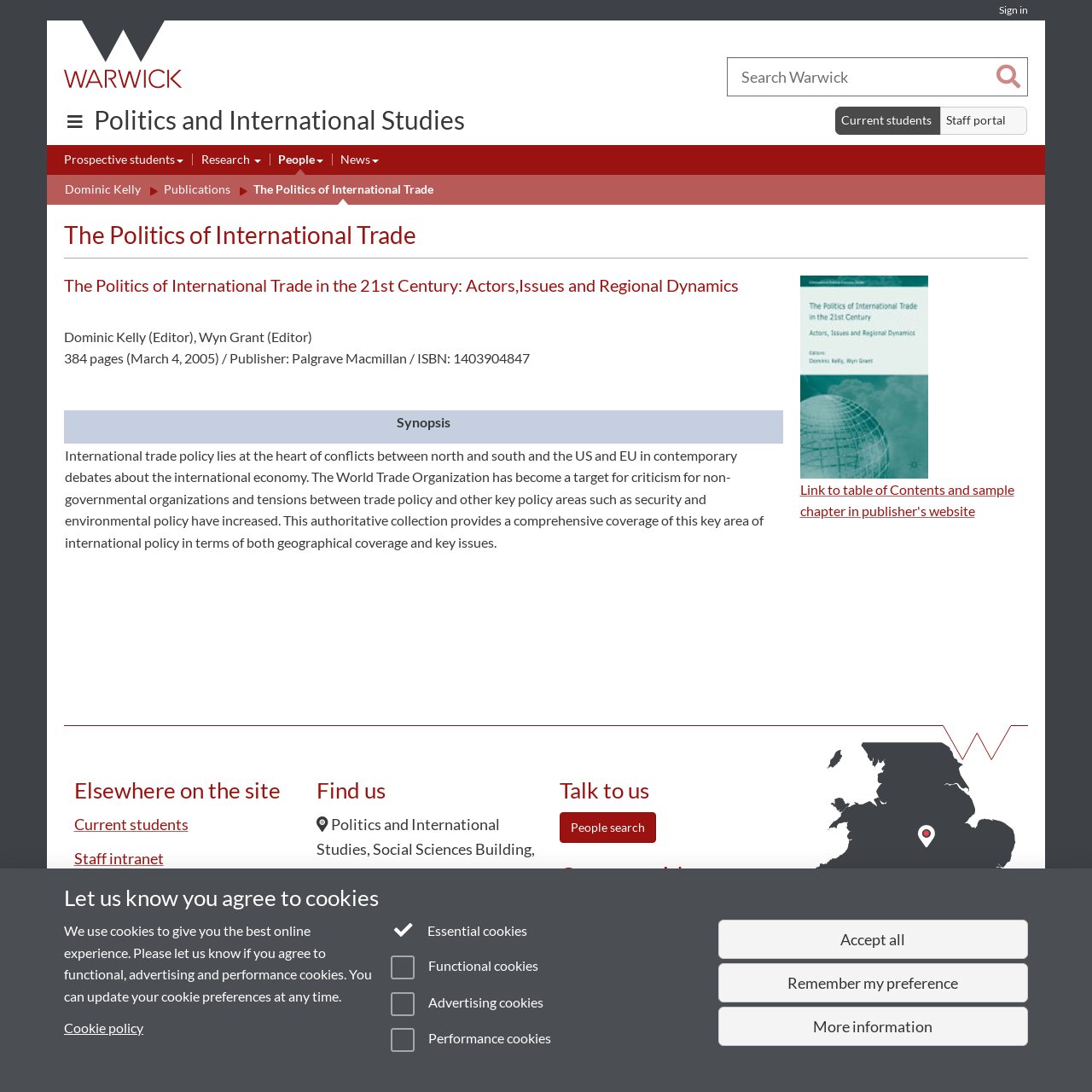Specify the bounding box coordinates of the element's area that should be clicked to execute the given instruction: "Sign in". The coordinates should be four float numbers between 0 and 1, i.e., [left, top, right, bottom].

[0.915, 0.003, 0.941, 0.015]